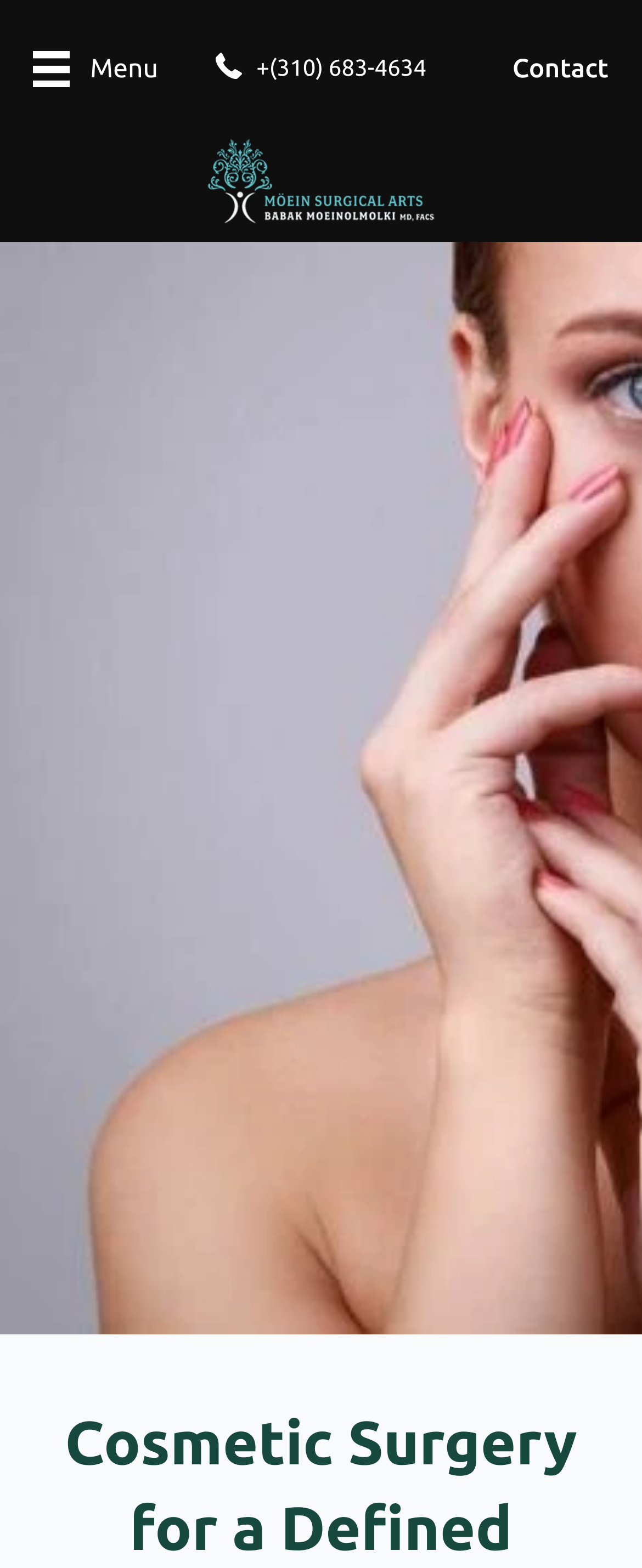Review the image closely and give a comprehensive answer to the question: What is the logo of the website?

The logo of the website is located at the top left corner of the webpage, and it is an image with the text 'Moeinsurgicalarts logo'.